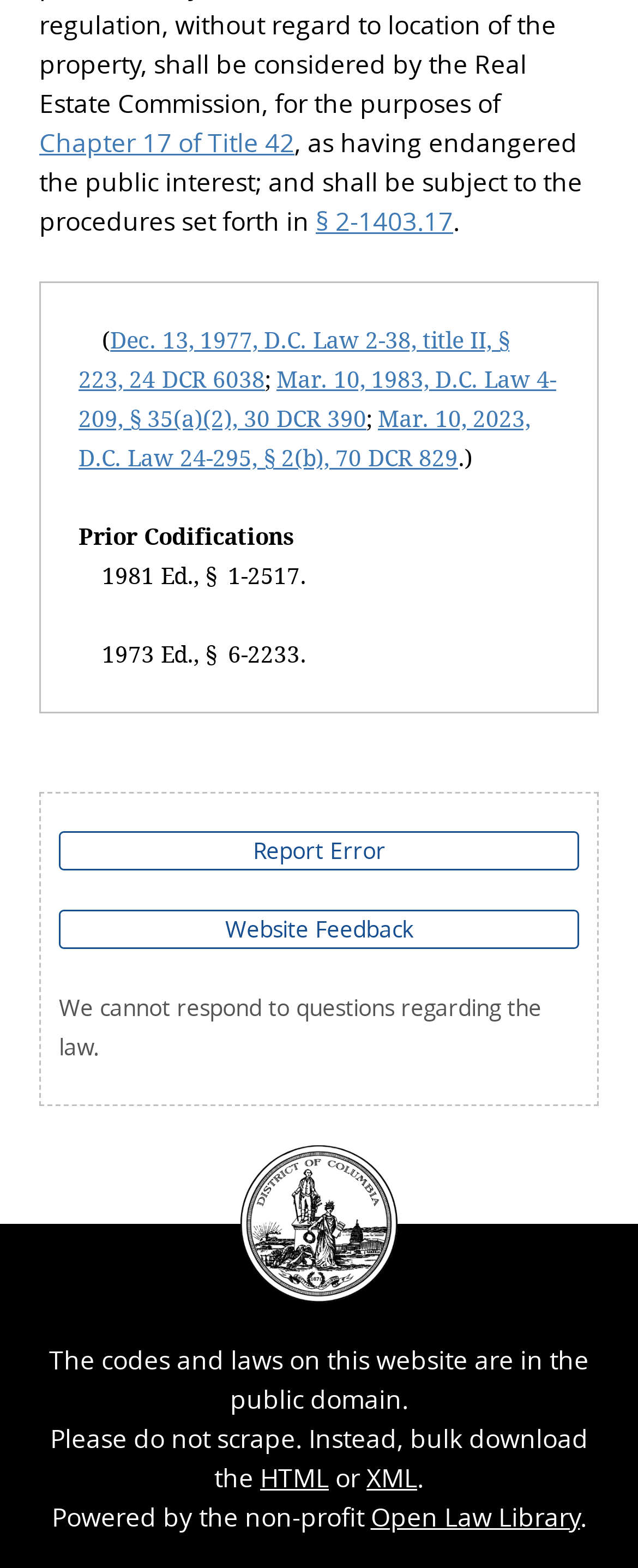For the following element description, predict the bounding box coordinates in the format (top-left x, top-left y, bottom-right x, bottom-right y). All values should be floating point numbers between 0 and 1. Description: Website Feedback

[0.092, 0.58, 0.908, 0.605]